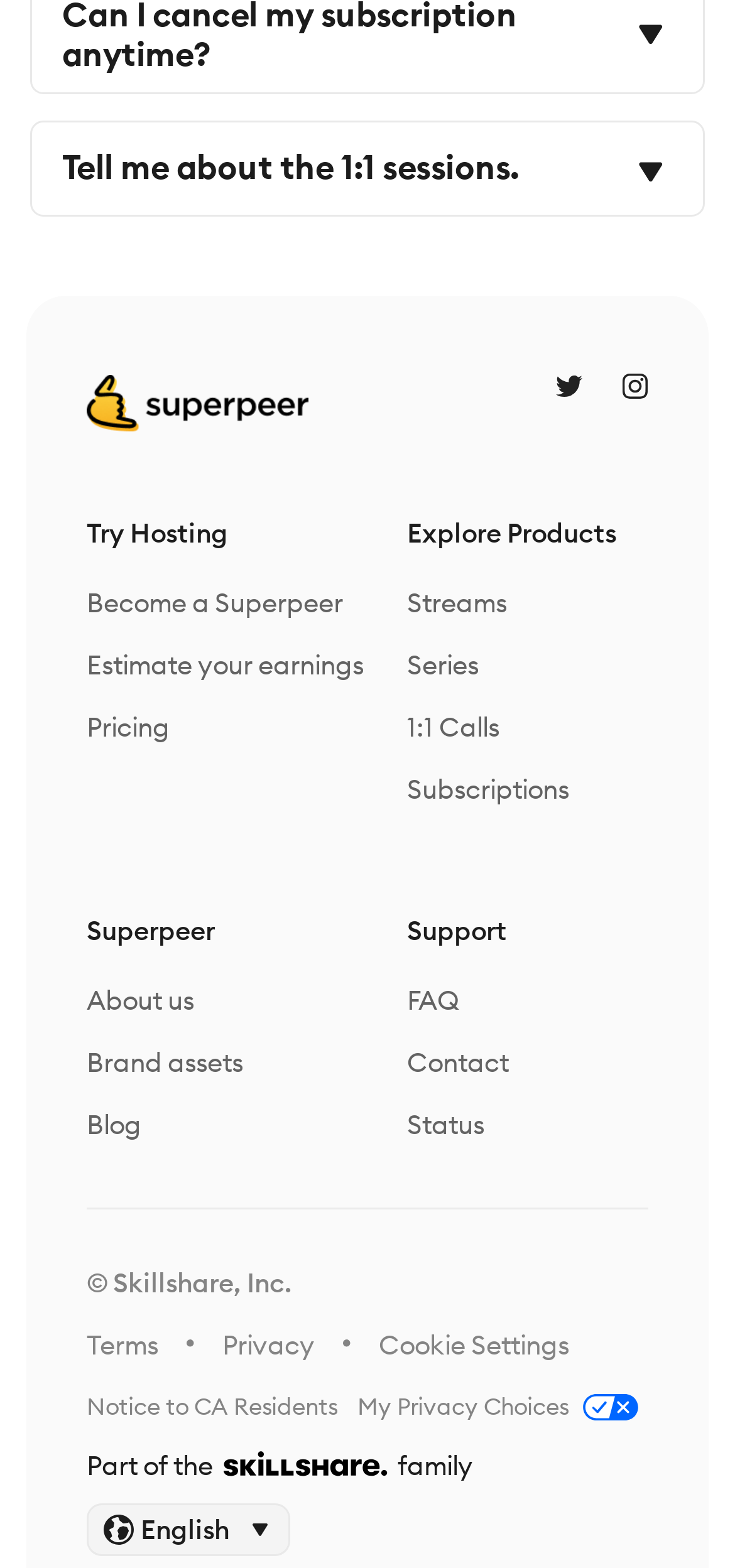Determine the bounding box coordinates for the HTML element described here: "Brand assets".

[0.118, 0.666, 0.331, 0.688]